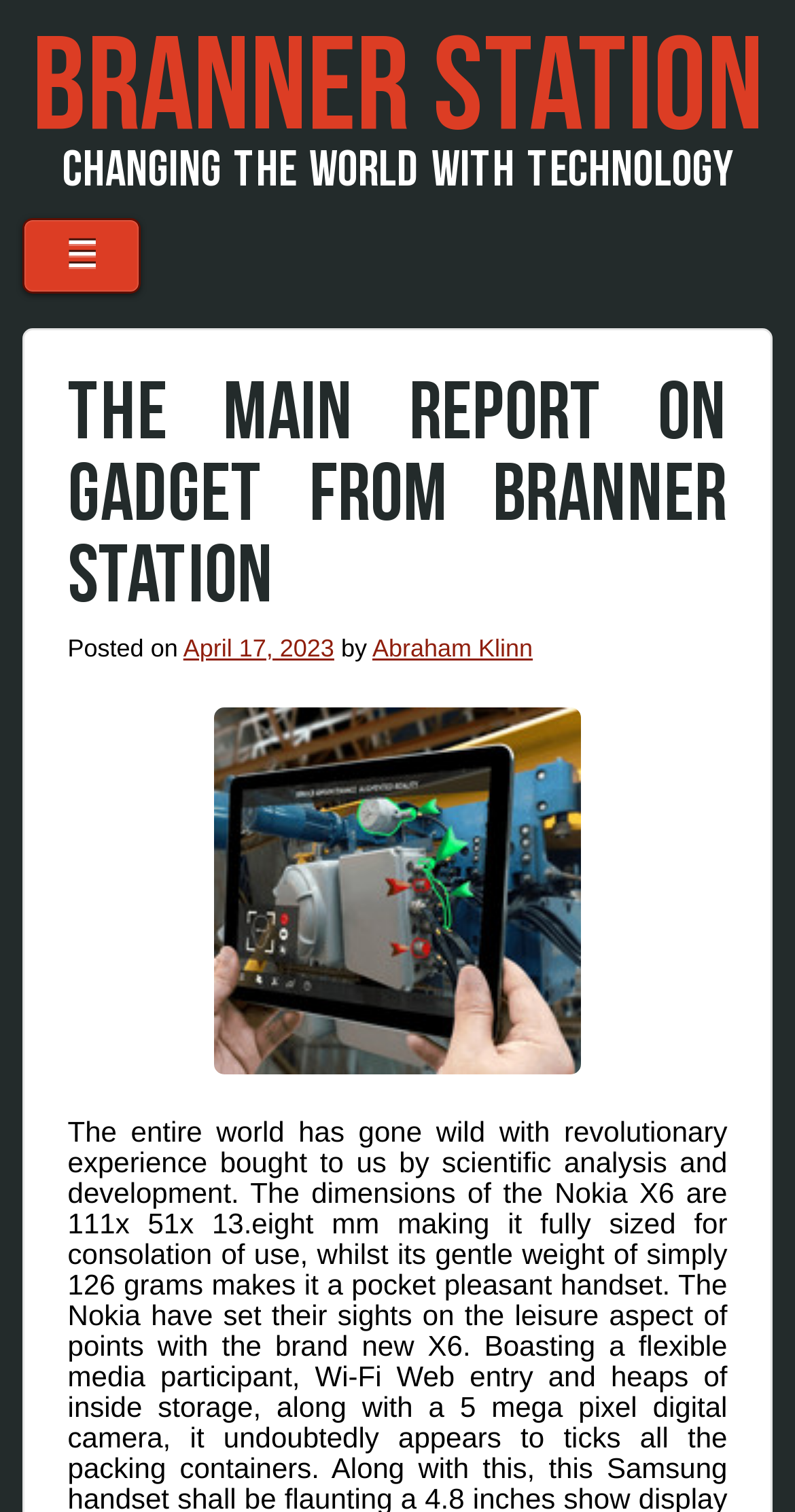Provide the bounding box coordinates of the UI element that matches the description: "account_circleSign-in with Google".

None